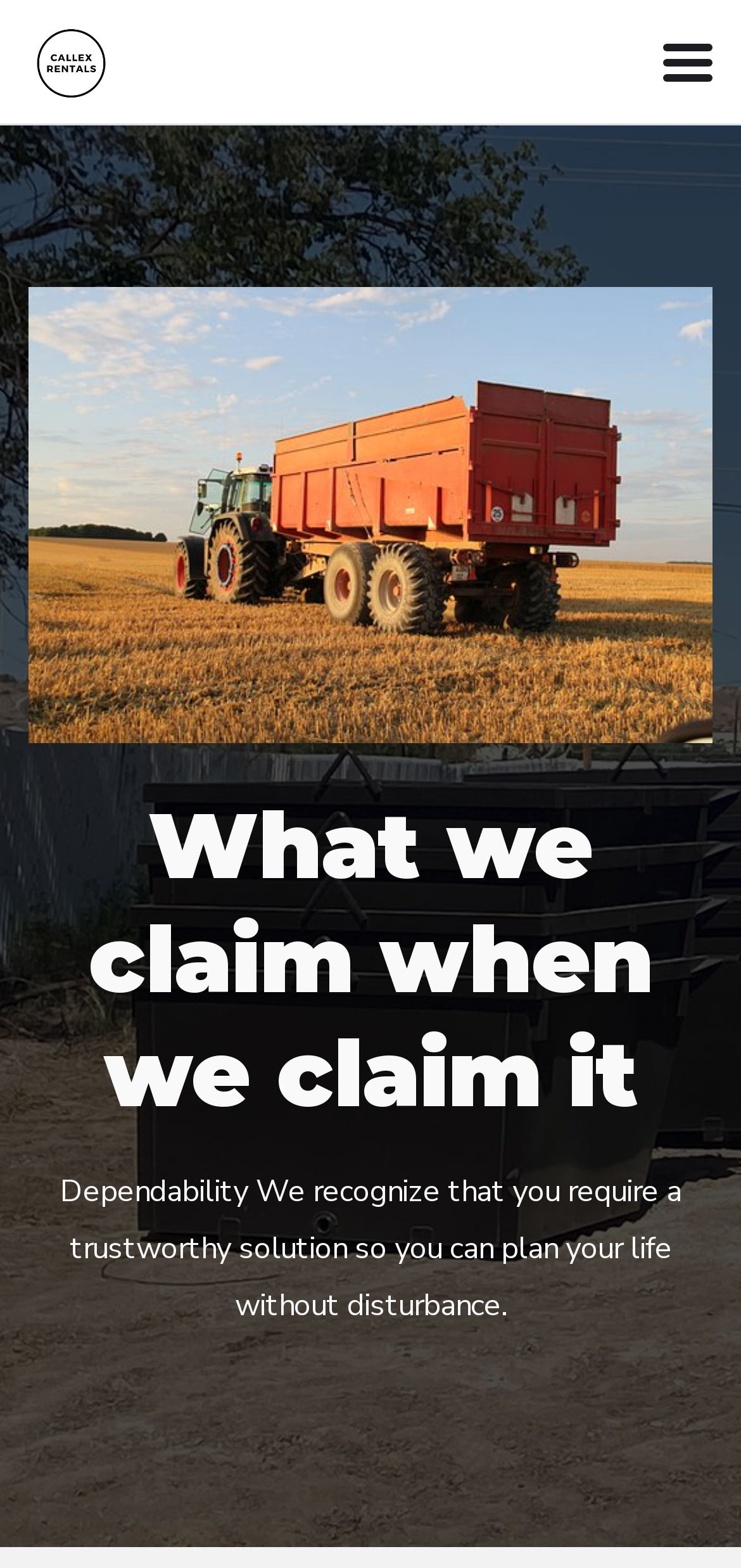Generate a comprehensive caption for the webpage you are viewing.

The webpage is about Callex Rentals, a dumpster rental service provider. At the top left, there is a link and an image with the company name "Callex Rentals - Dumpster Rental Service". On the top right, there is a button. Below the company name, there is a large image that spans across the page. 

Further down, there is a heading "What we claim when we claim it". Below this heading, there is a paragraph of text that describes the company's commitment to dependability, stating that they recognize the importance of a trustworthy solution to allow customers to plan their lives without disturbance. 

On the right side of the page, near the bottom, there is a small icon represented by "\uf109", which is likely a social media link.